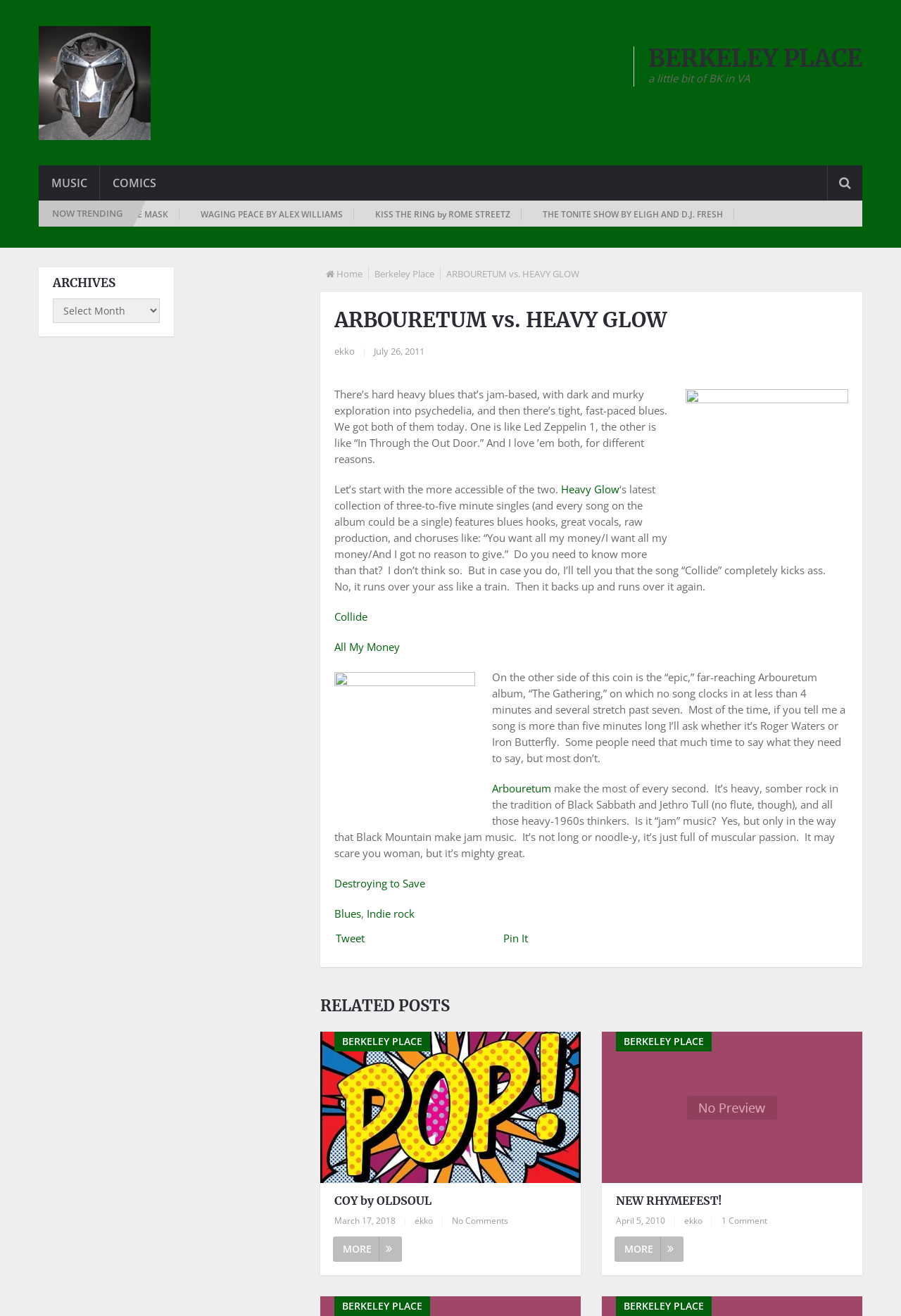Please find the bounding box coordinates of the element that you should click to achieve the following instruction: "Click on the 'Tweet' button". The coordinates should be presented as four float numbers between 0 and 1: [left, top, right, bottom].

[0.373, 0.707, 0.405, 0.718]